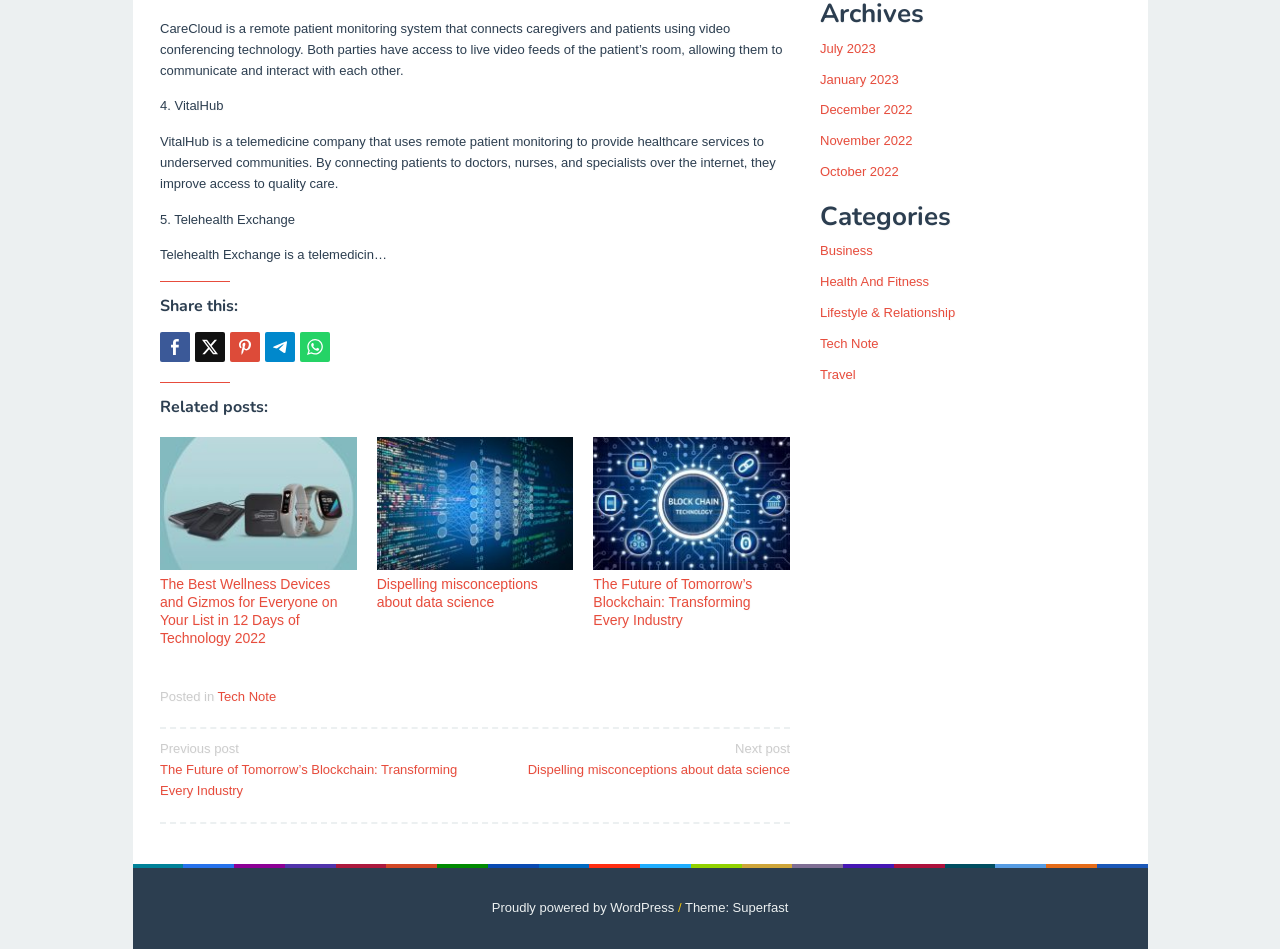Bounding box coordinates are to be given in the format (top-left x, top-left y, bottom-right x, bottom-right y). All values must be floating point numbers between 0 and 1. Provide the bounding box coordinate for the UI element described as: Lifestyle & Relationship

[0.641, 0.321, 0.746, 0.337]